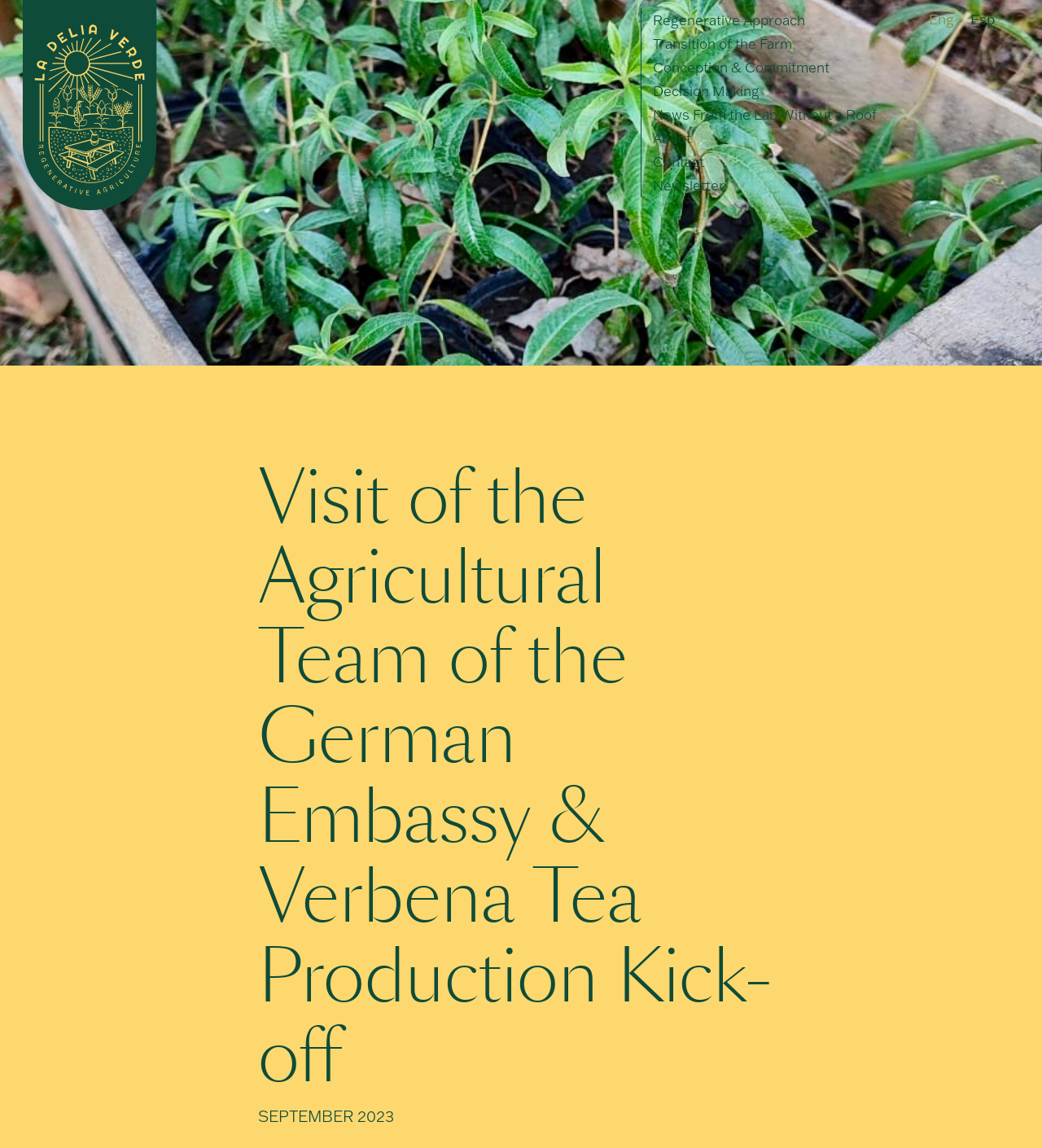Identify the bounding box coordinates for the region to click in order to carry out this instruction: "switch to English". Provide the coordinates using four float numbers between 0 and 1, formatted as [left, top, right, bottom].

[0.884, 0.006, 0.923, 0.027]